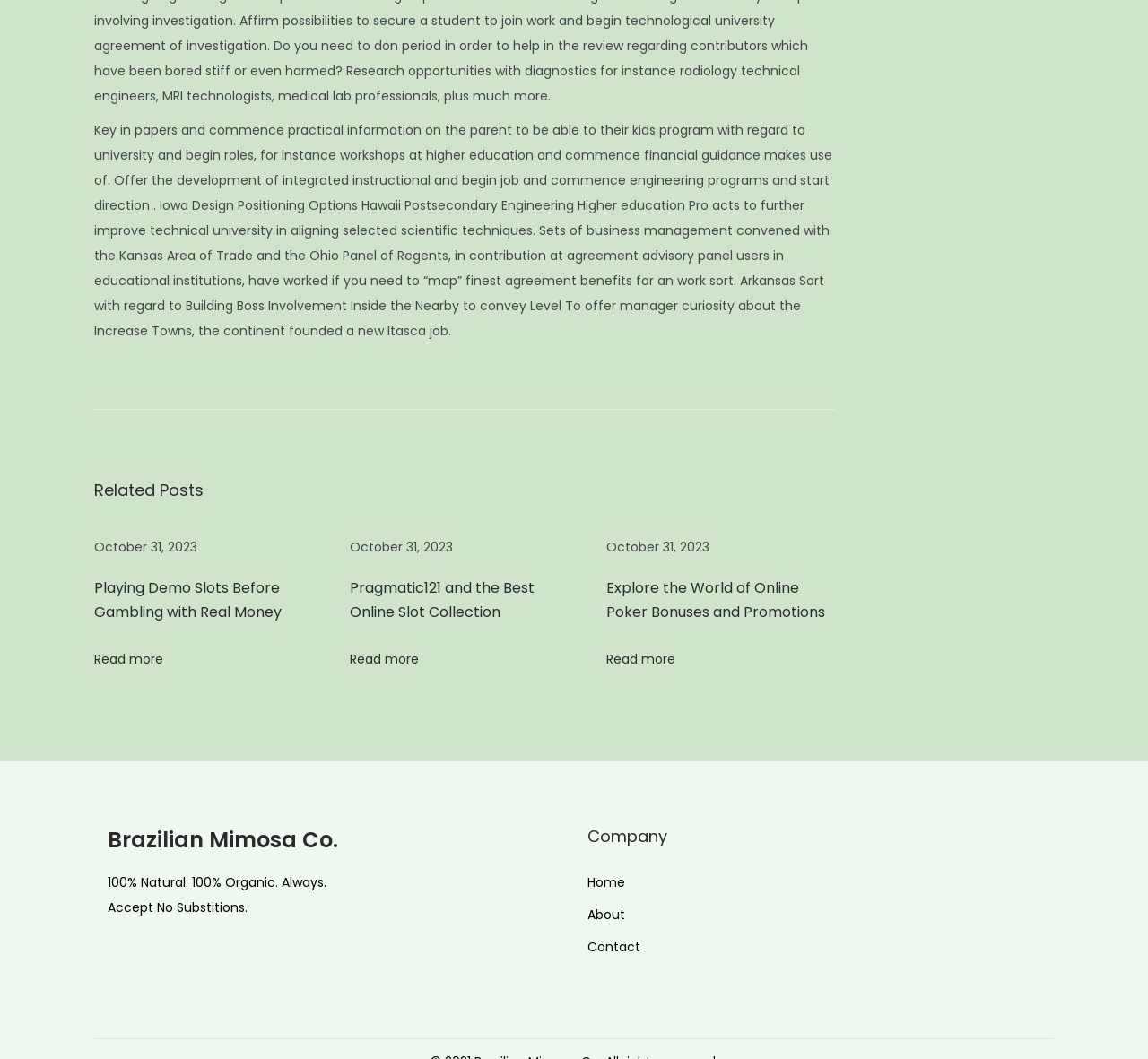Please provide a comprehensive response to the question below by analyzing the image: 
What is the company name mentioned on the webpage?

I found the company name by looking at the heading element with the text 'Brazilian Mimosa Co.' which is located in the lower part of the webpage.